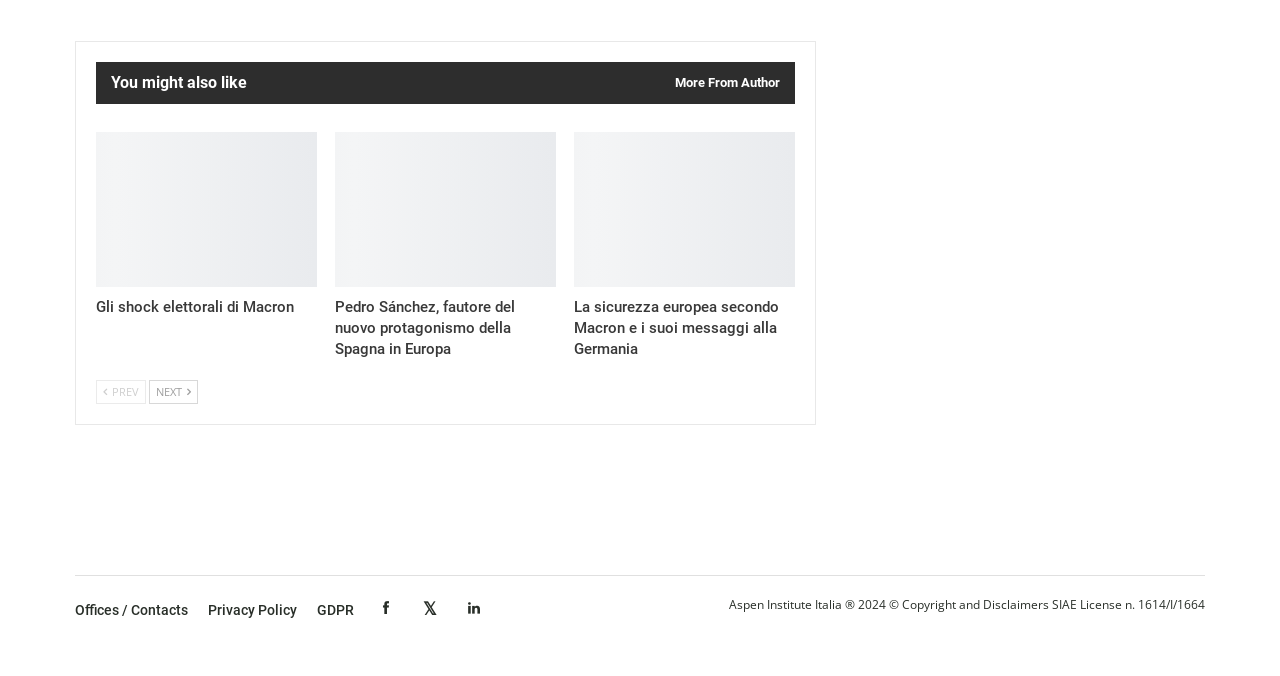Locate the bounding box for the described UI element: "Offices / Contacts". Ensure the coordinates are four float numbers between 0 and 1, formatted as [left, top, right, bottom].

[0.059, 0.89, 0.147, 0.914]